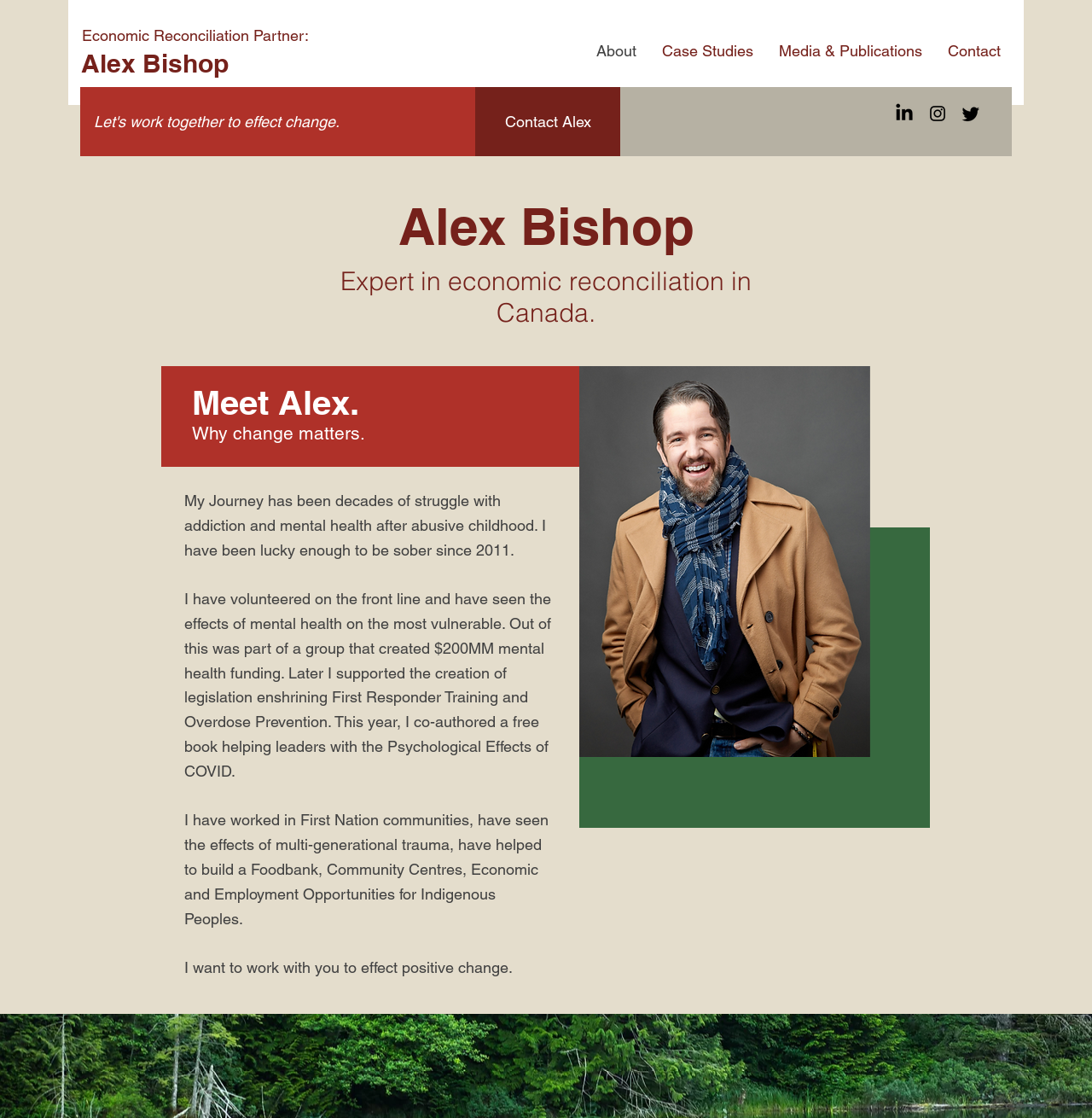What is the context of Alex Bishop's work?
Look at the image and answer with only one word or phrase.

Indigenous communities